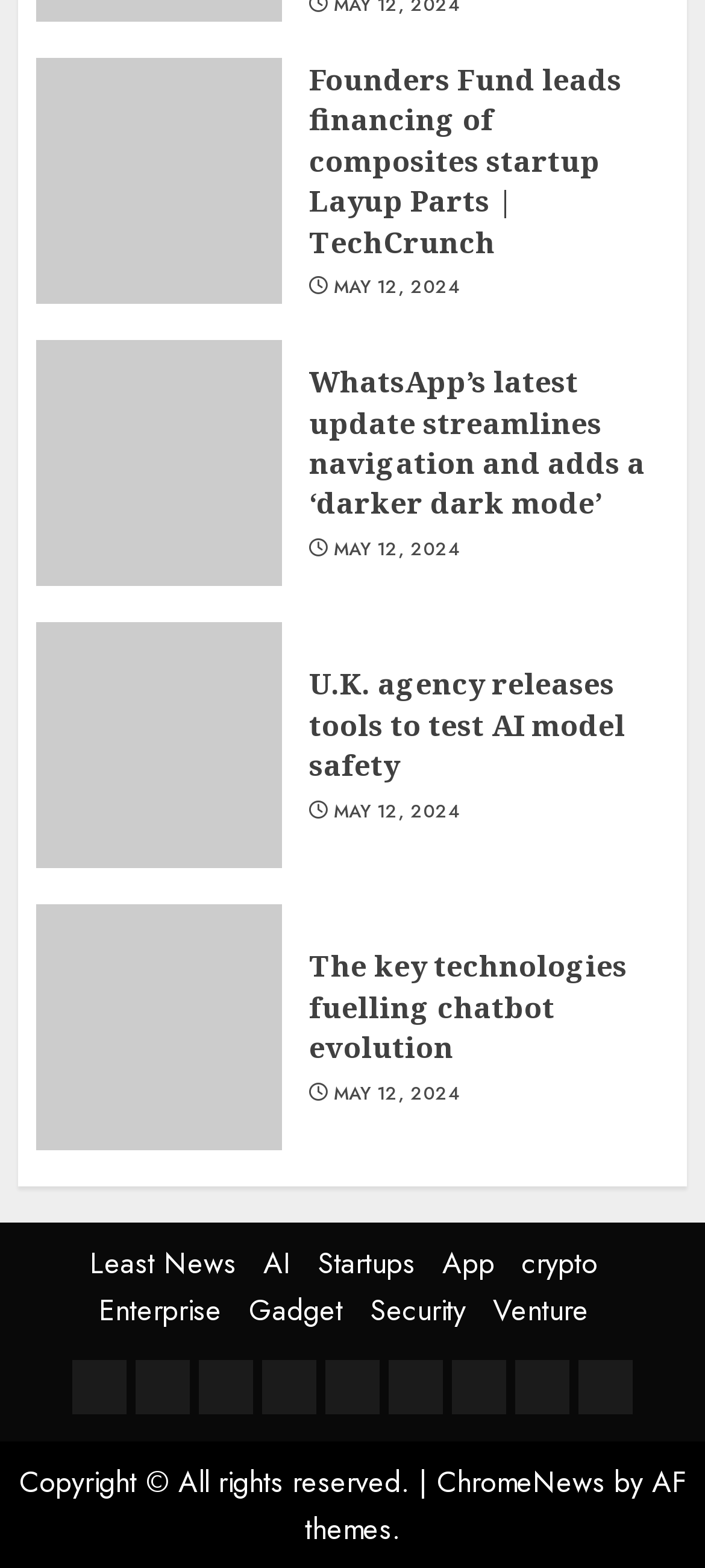Please determine the bounding box coordinates of the section I need to click to accomplish this instruction: "Learn about U.K. agency releases tools to test AI model safety".

[0.438, 0.424, 0.887, 0.502]